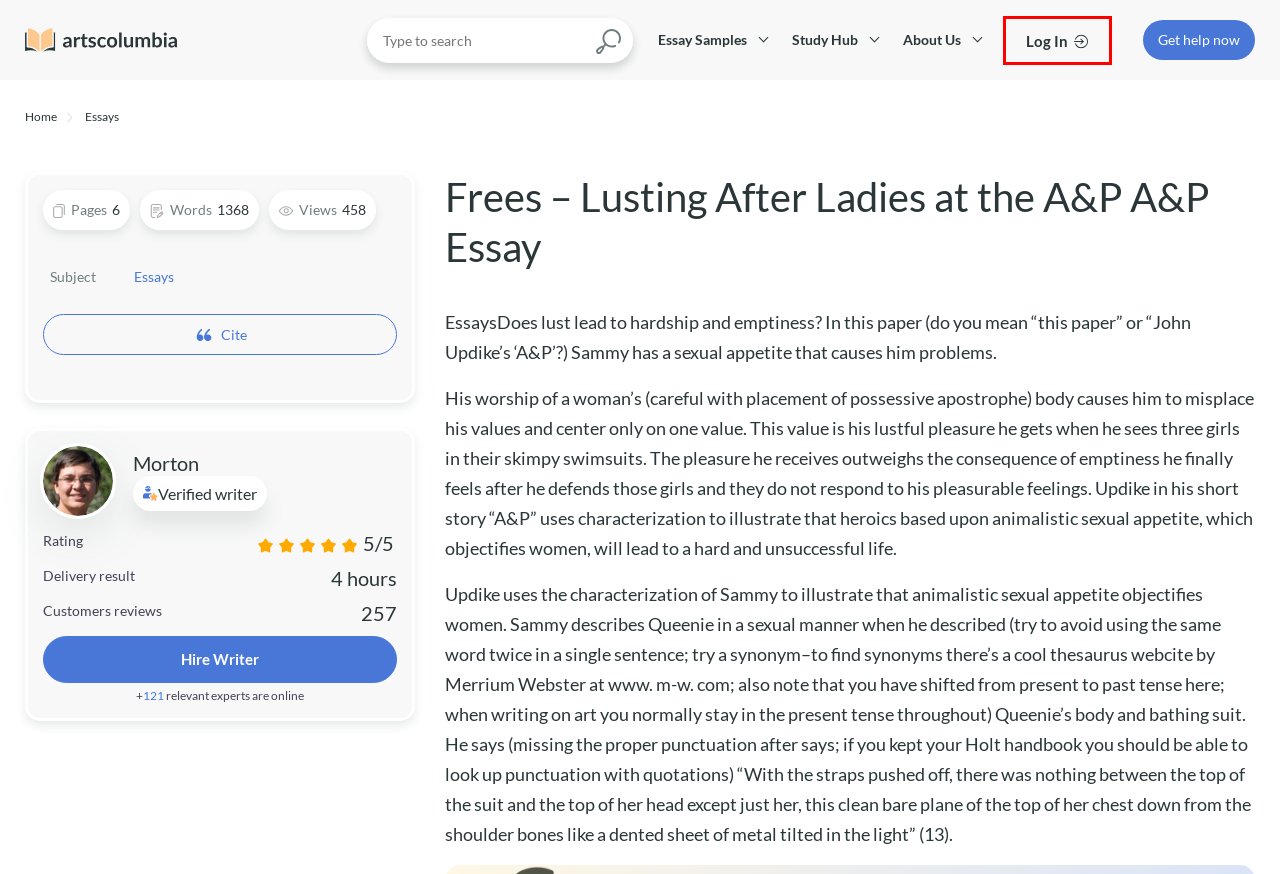Review the screenshot of a webpage containing a red bounding box around an element. Select the description that best matches the new webpage after clicking the highlighted element. The options are:
A. Free Essays Essay Examples and Topic Ideas For College Students on Artscolumbia
B. About Us | Artscolumbia
C. Romeo And Juliet True Love Essay - Free Essay Example | Artscolumbia
D. The Different Types of Intelligence - Free Essay Example | Artscolumbia
E. Free Essays and Assignments for College Students | Artscolumbia
F. Taming Temper Tantrums Essay (764 words) - Free Essay Example | Artscolumbia
G. Creative Sample Writing Center - essays.artscolumbia.org
H. Character Analysis: Sammy (A&P) - Free Essay Example | Artscolumbia

G